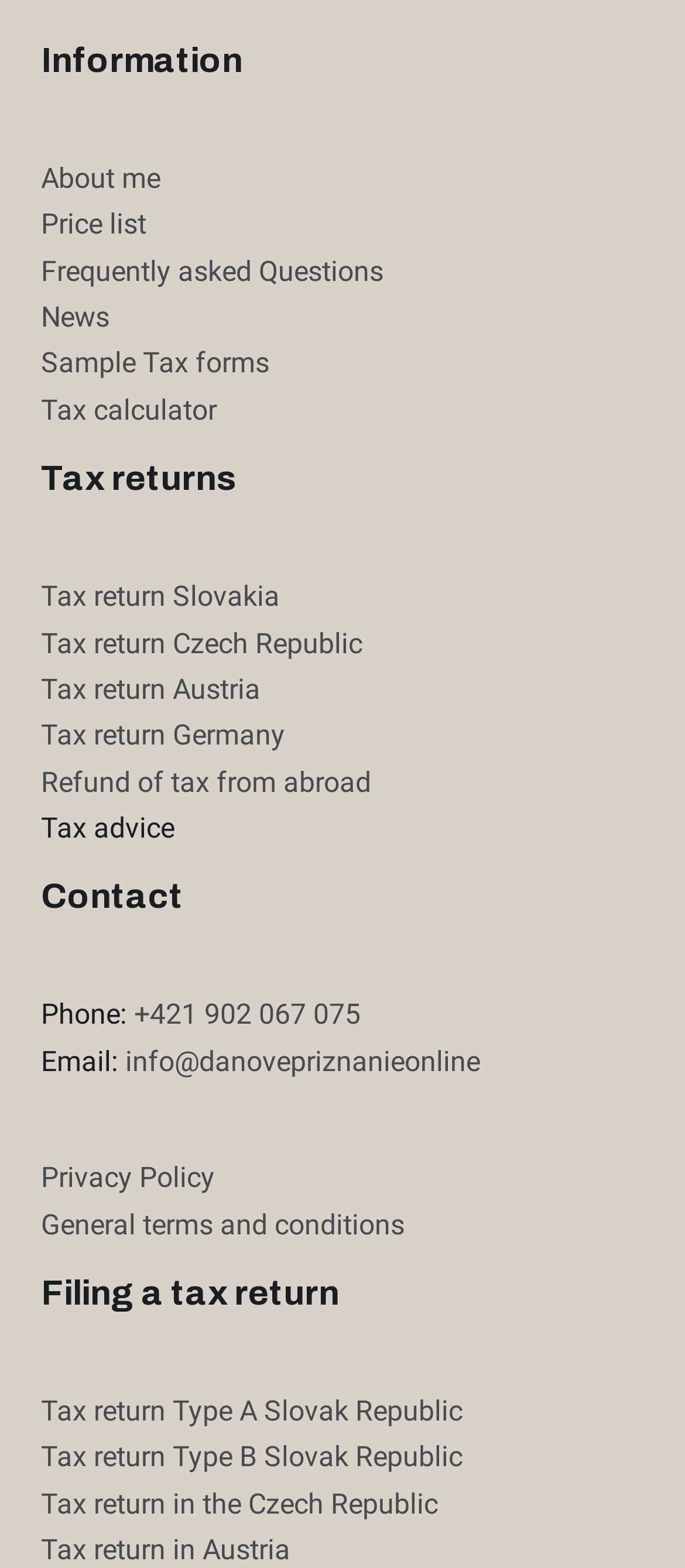Please determine the bounding box coordinates of the clickable area required to carry out the following instruction: "Call the phone number". The coordinates must be four float numbers between 0 and 1, represented as [left, top, right, bottom].

[0.196, 0.637, 0.527, 0.658]